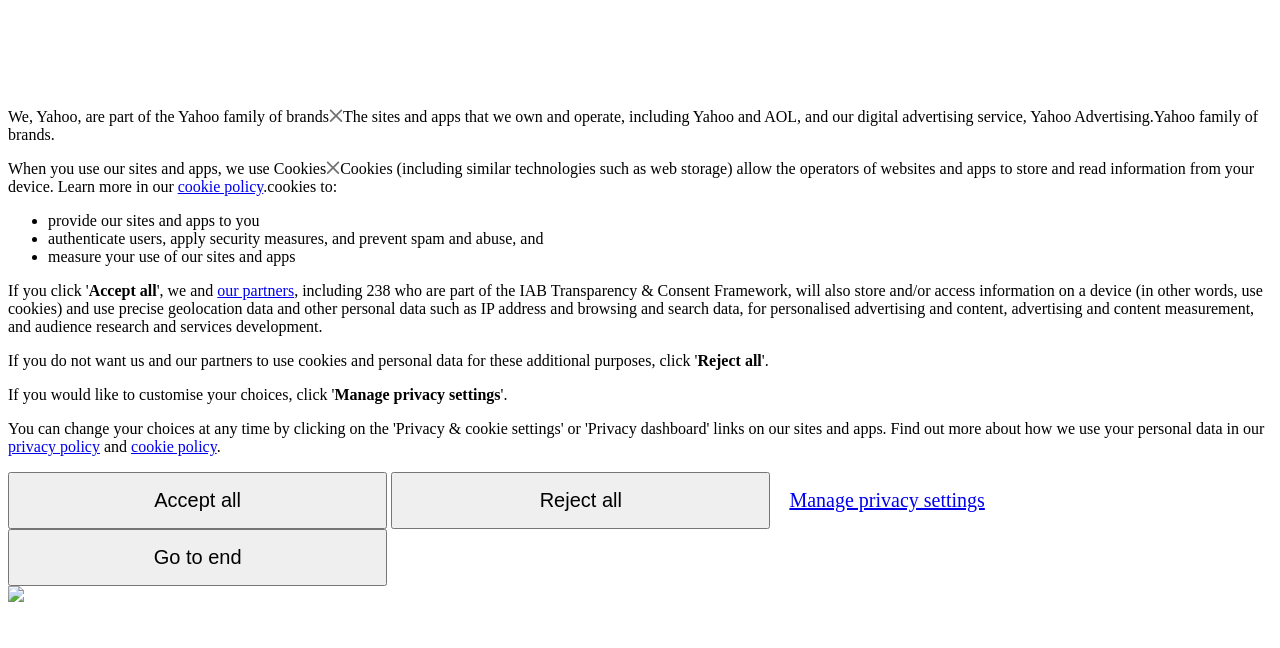Please specify the bounding box coordinates of the area that should be clicked to accomplish the following instruction: "Click the 'Reject all' button". The coordinates should consist of four float numbers between 0 and 1, i.e., [left, top, right, bottom].

[0.545, 0.543, 0.595, 0.569]